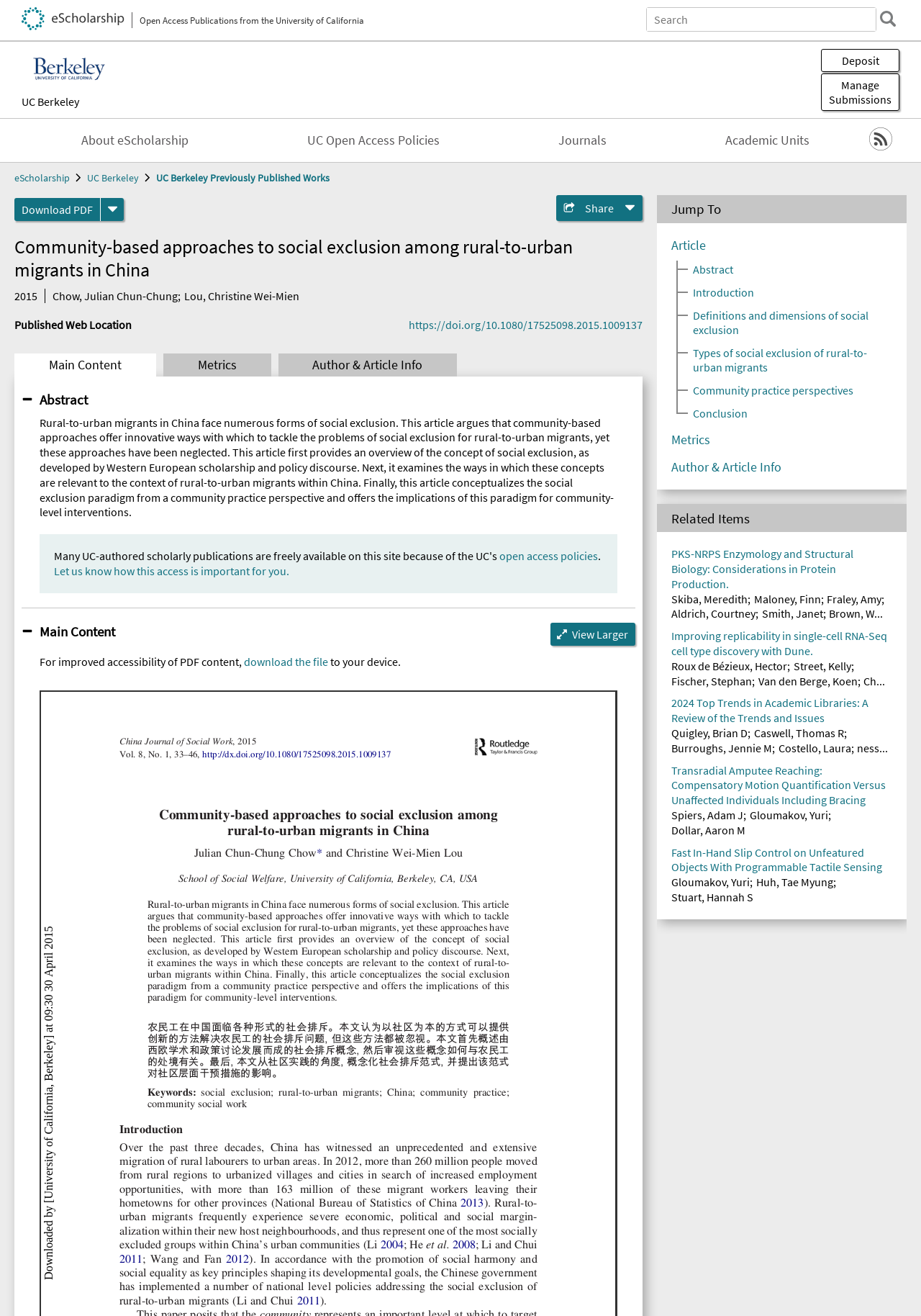Please determine the bounding box coordinates for the element that should be clicked to follow these instructions: "Search eScholarship".

[0.702, 0.006, 0.951, 0.024]